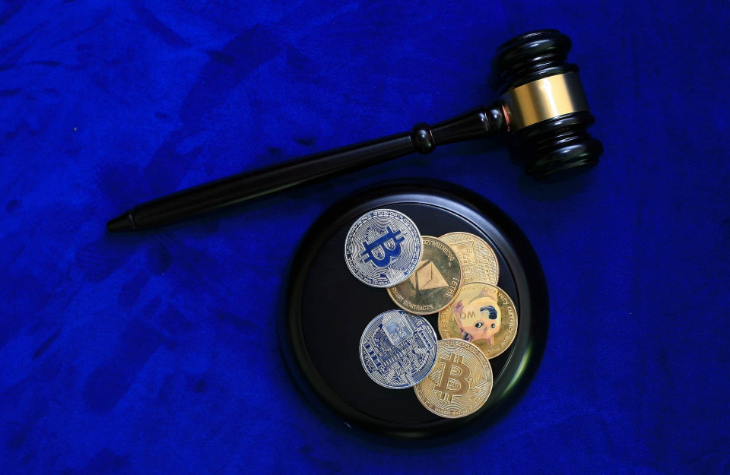Craft a thorough explanation of what is depicted in the image.

The image portrays a symbolic representation of the intersection between law and cryptocurrency. Positioned prominently on a sleek black plate are several coins, including notable cryptocurrencies like Bitcoin and Ethereum, signifying the rising importance of digital currencies in today's economy. Beside them rests a gavel, the tool of justice, suggesting a legal context. The vibrant blue background enhances the overall aesthetic, providing a striking contrast to both the gavel and the coins. This visual encapsulates the ongoing discussions regarding legal frameworks for cryptocurrencies, particularly in light of regulatory challenges such as the ongoing case of XRP against the SEC, highlighting the tension between innovation and regulation in the financial landscape.